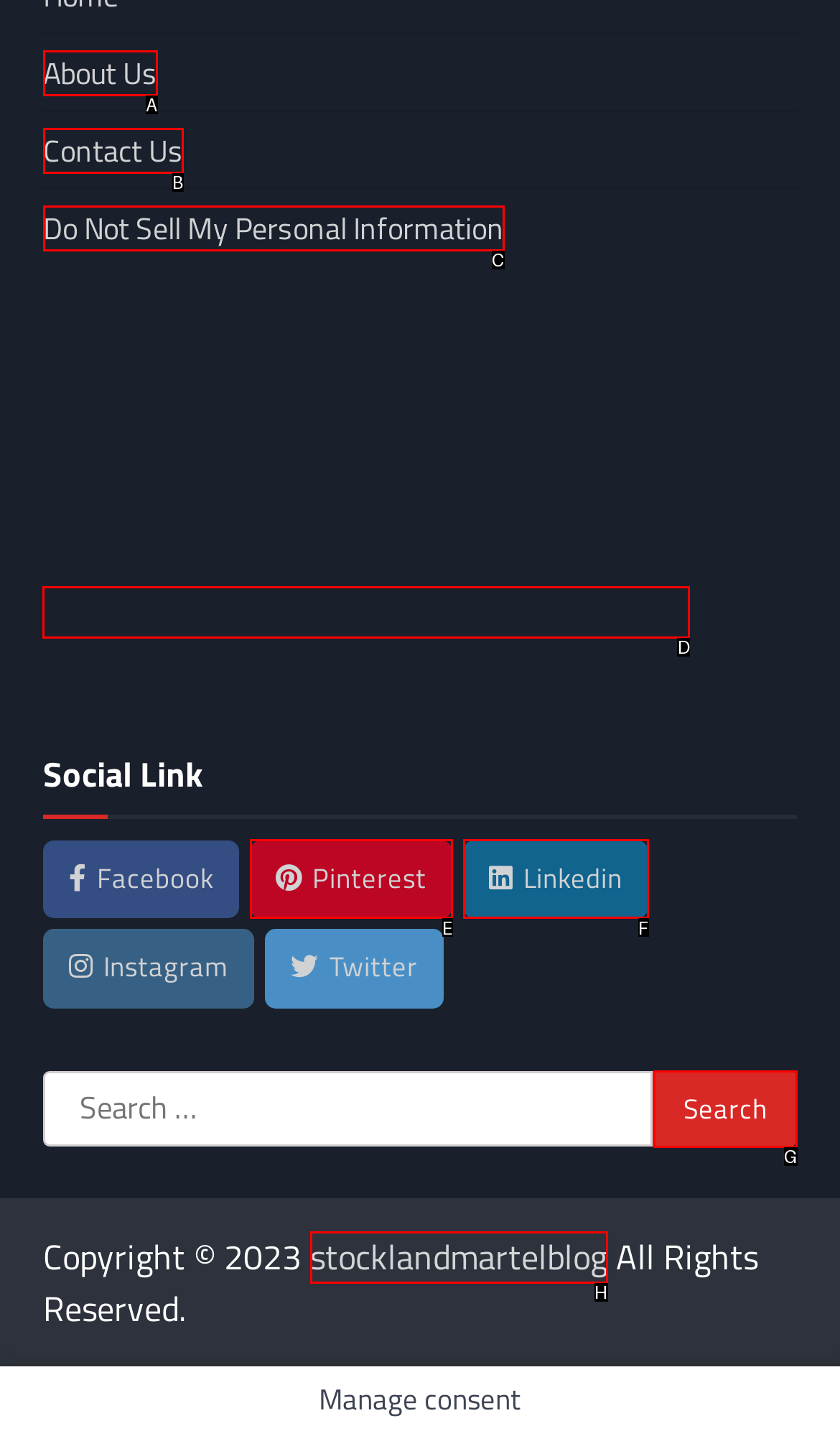Tell me which one HTML element I should click to complete the following instruction: Check DMCA.com Protection Status
Answer with the option's letter from the given choices directly.

D